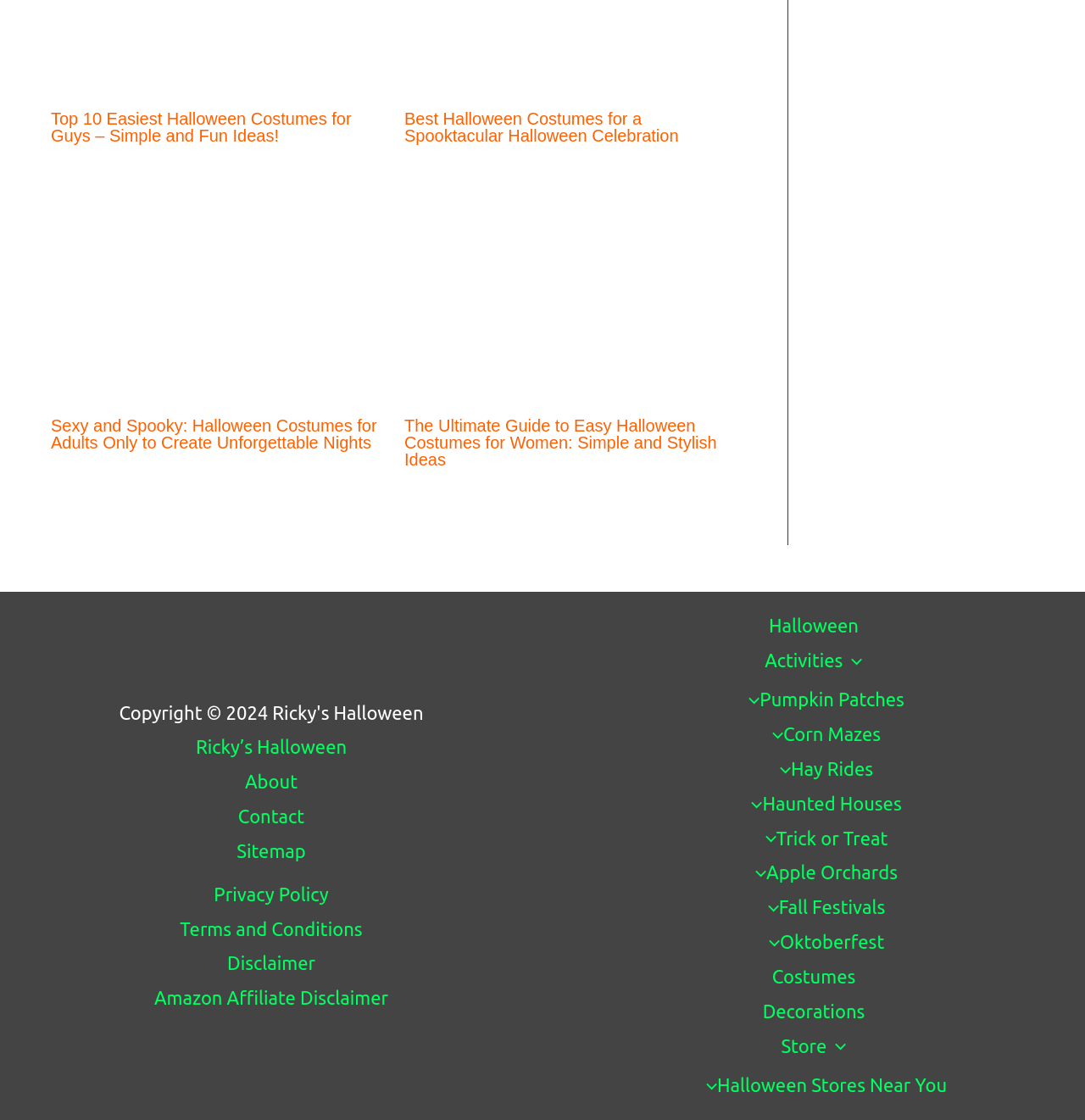What is the main topic of this webpage?
Analyze the screenshot and provide a detailed answer to the question.

Based on the headings and content of the webpage, it appears to be focused on Halloween-related topics, including costumes, decorations, and activities.